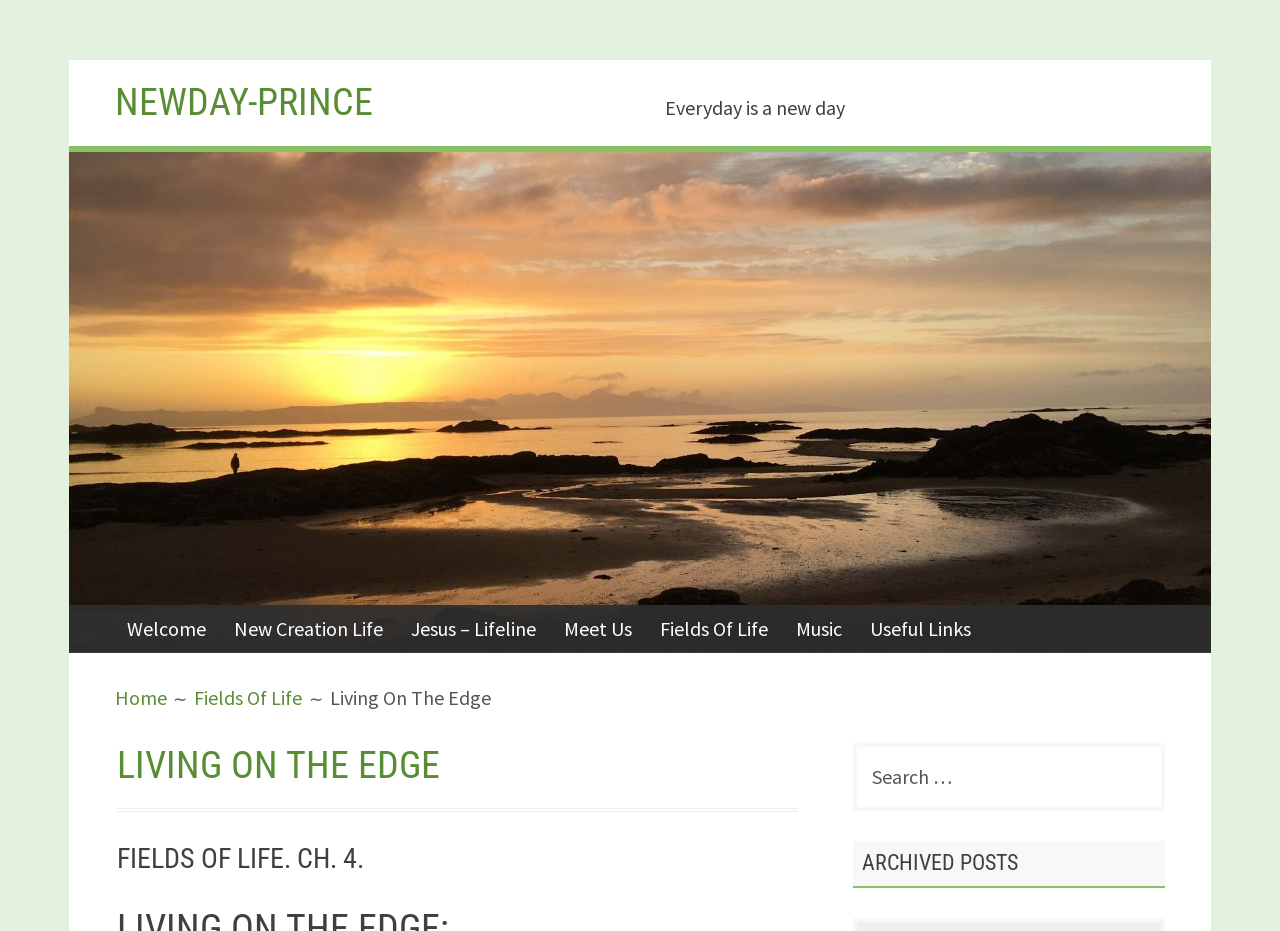Identify the coordinates of the bounding box for the element that must be clicked to accomplish the instruction: "Go to 'Fields Of Life' page".

[0.506, 0.649, 0.609, 0.701]